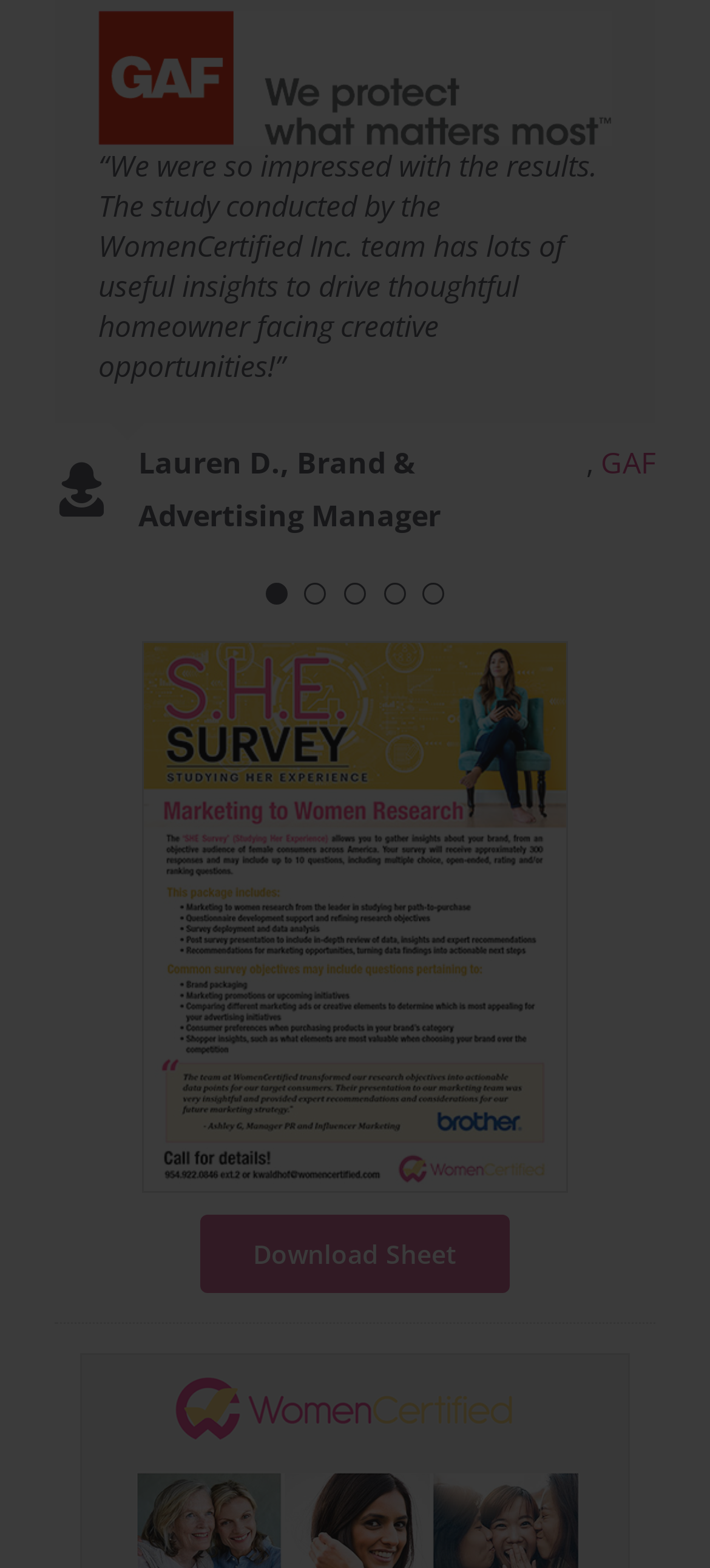Please specify the bounding box coordinates in the format (top-left x, top-left y, bottom-right x, bottom-right y), with values ranging from 0 to 1. Identify the bounding box for the UI component described as follows: GAF

[0.846, 0.279, 0.923, 0.346]